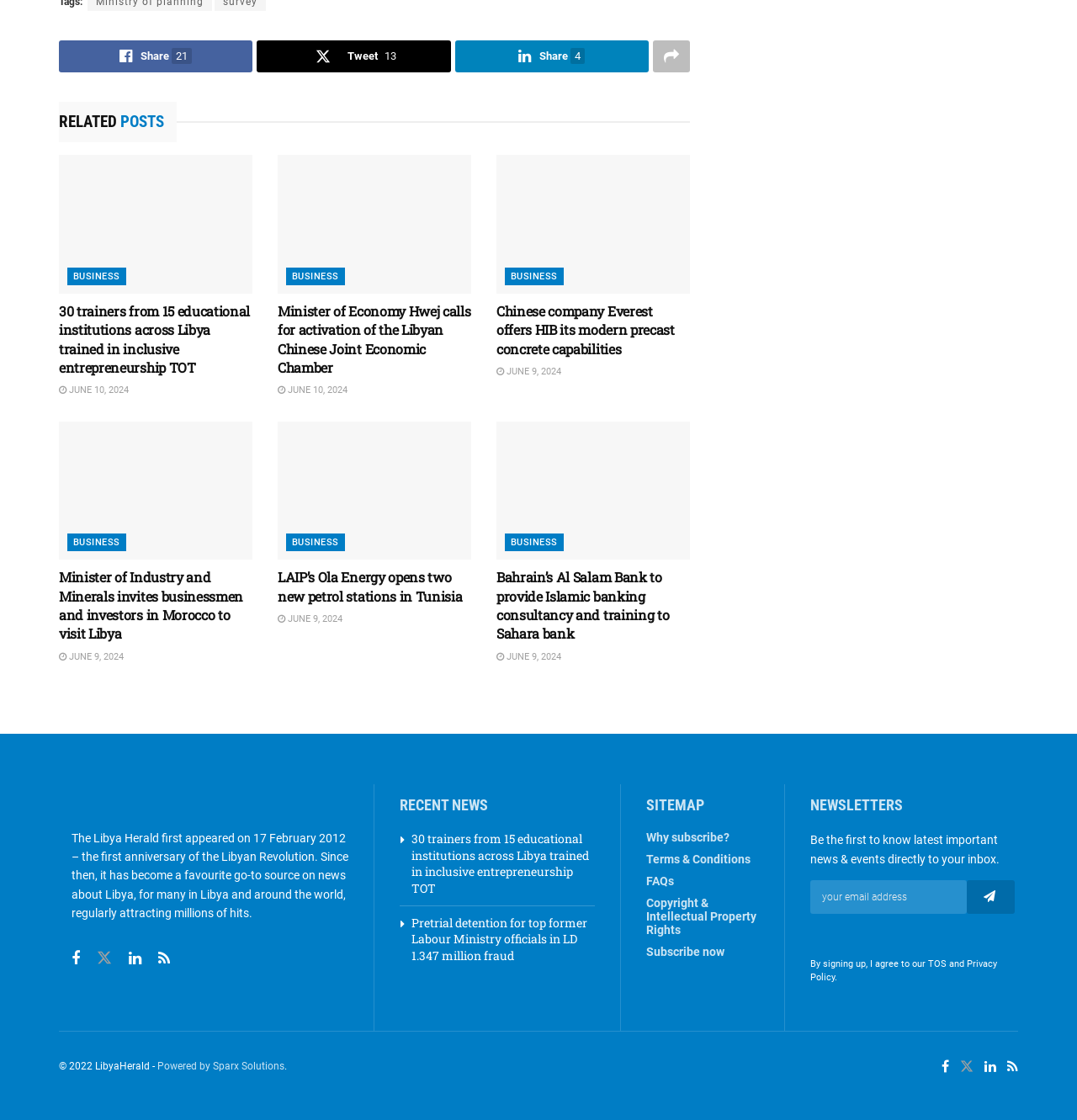Please mark the clickable region by giving the bounding box coordinates needed to complete this instruction: "Read related posts".

[0.055, 0.091, 0.164, 0.127]